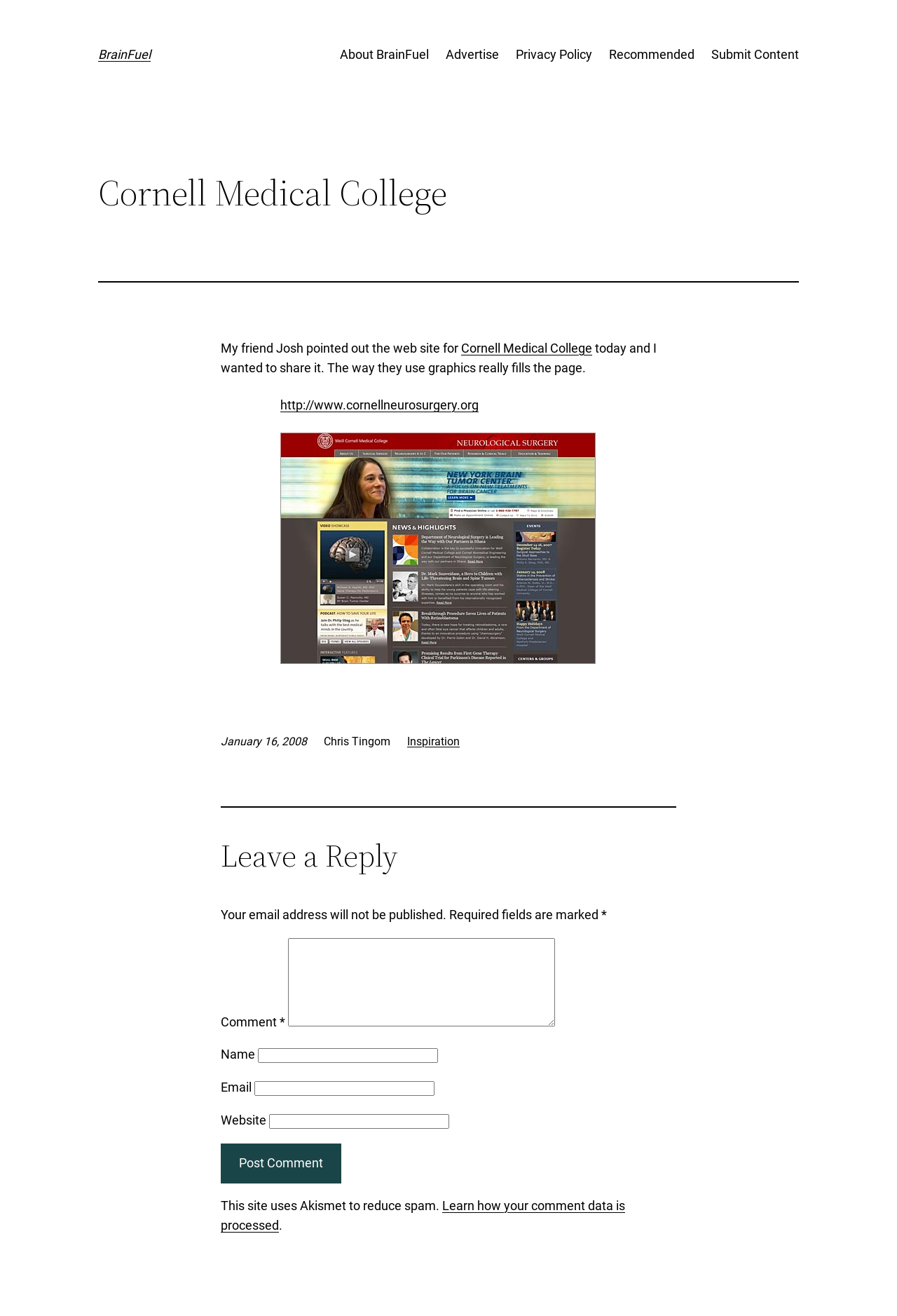Using the provided element description, identify the bounding box coordinates as (top-left x, top-left y, bottom-right x, bottom-right y). Ensure all values are between 0 and 1. Description: BrainFuel

[0.109, 0.036, 0.168, 0.047]